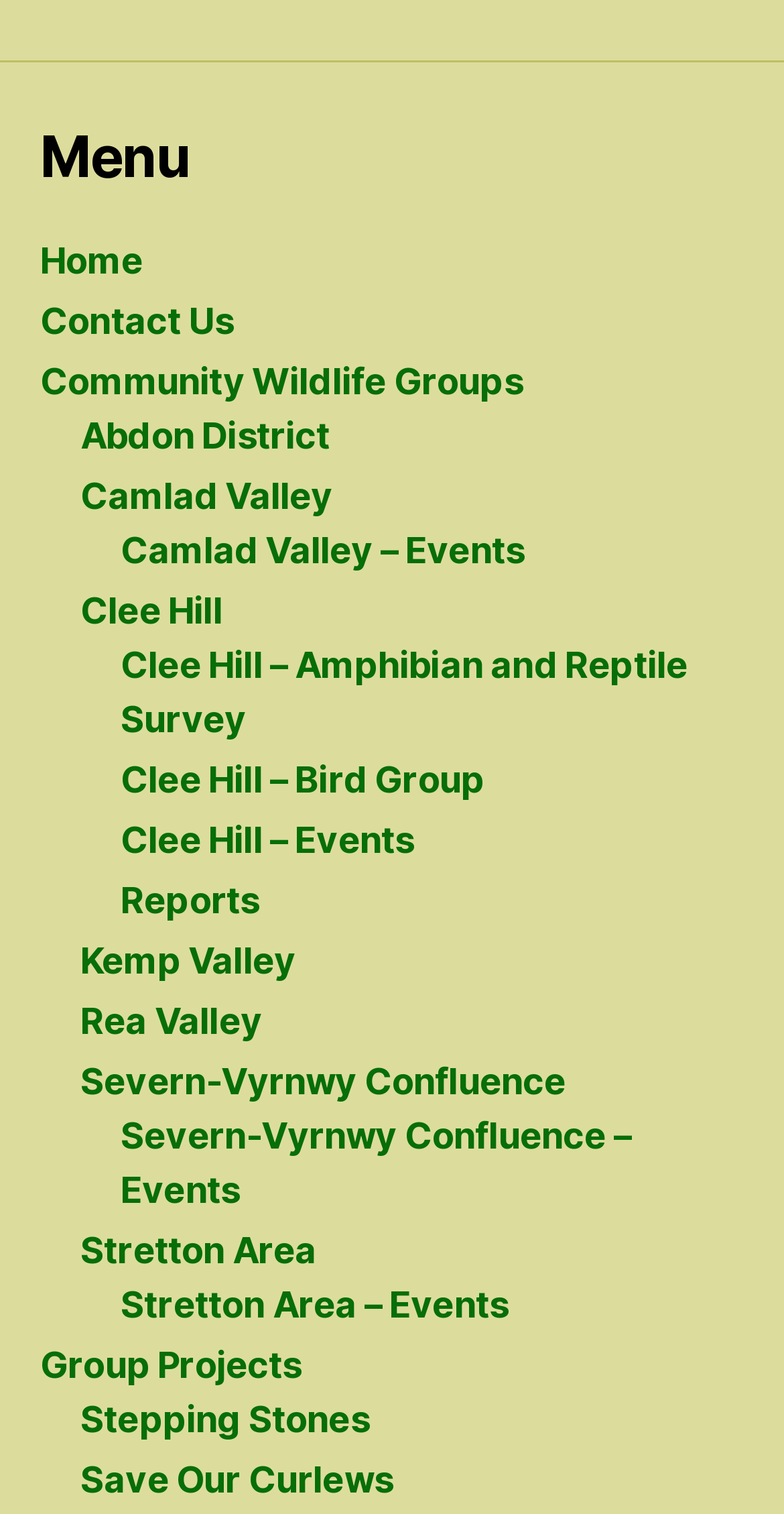Please identify the bounding box coordinates of the region to click in order to complete the task: "learn about save our curlews". The coordinates must be four float numbers between 0 and 1, specified as [left, top, right, bottom].

[0.103, 0.963, 0.502, 0.991]